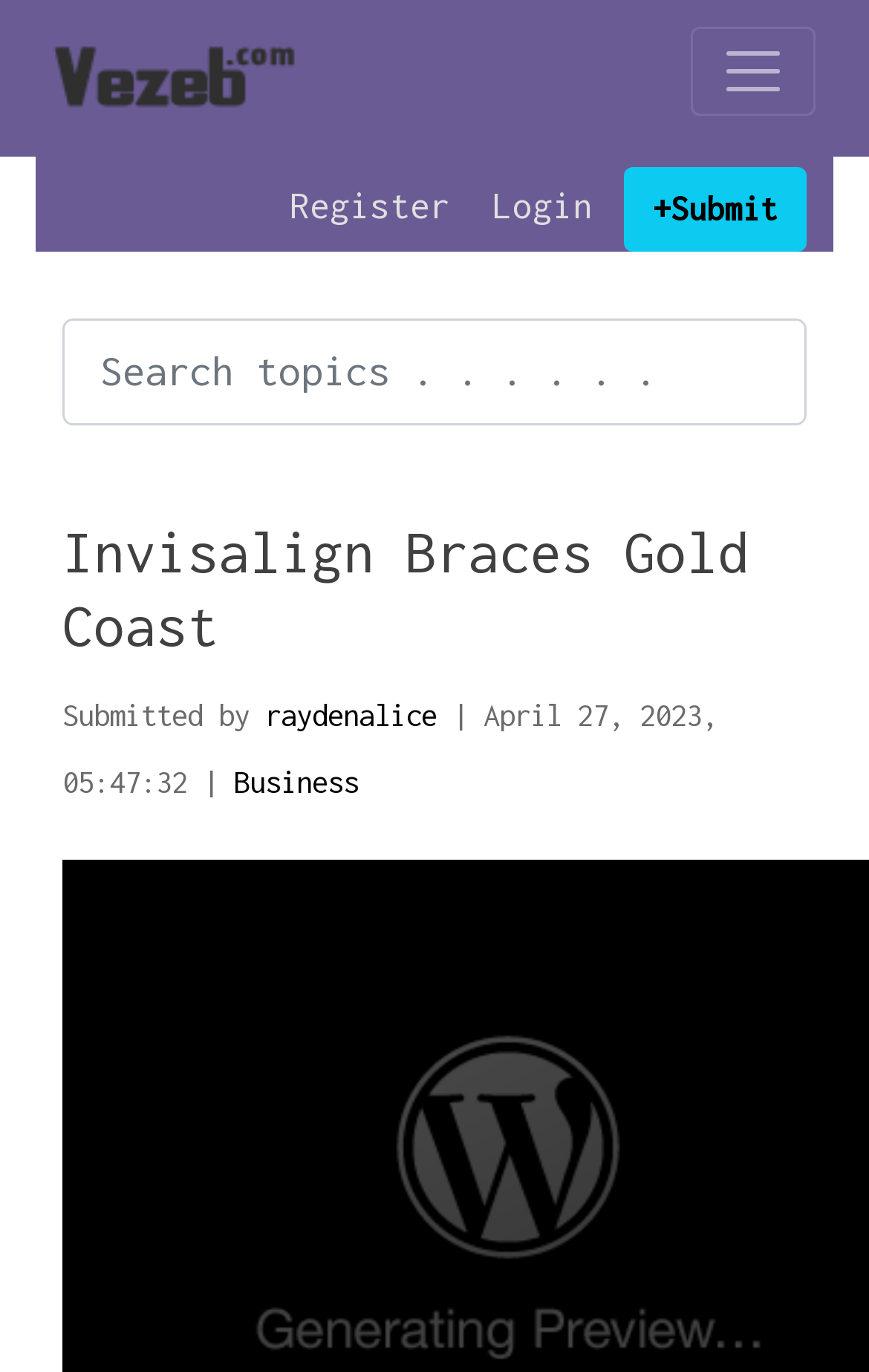Please specify the bounding box coordinates for the clickable region that will help you carry out the instruction: "Click the toggle navigation button".

[0.795, 0.019, 0.938, 0.084]